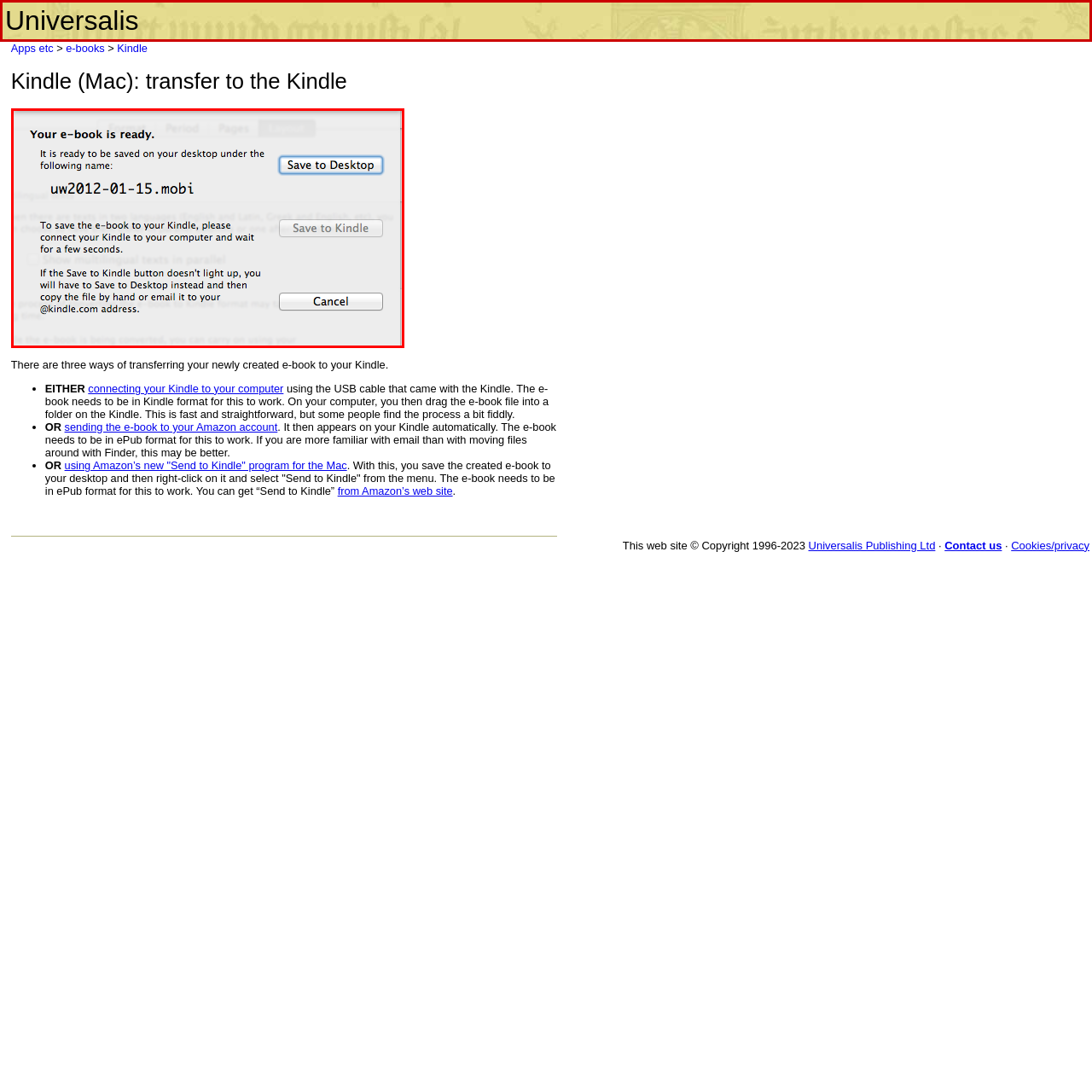How many primary options are presented?
Pay attention to the part of the image enclosed by the red bounding box and respond to the question in detail.

The dialog box notification presents two primary options: 'Save to Desktop' and 'Save to Kindle', which allow the user to save the e-book directly to their desktop or transfer it to their Kindle device, respectively.